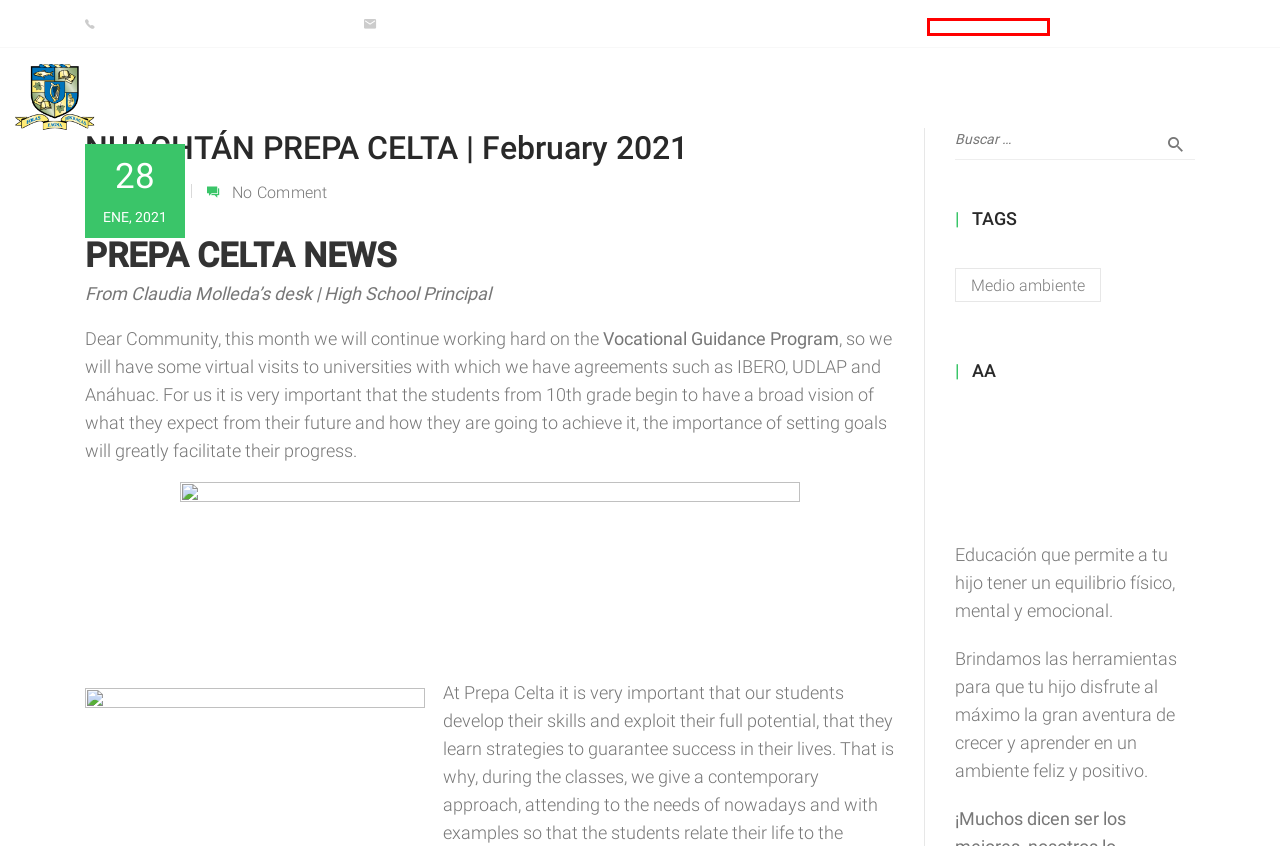Provided is a screenshot of a webpage with a red bounding box around an element. Select the most accurate webpage description for the page that appears after clicking the highlighted element. Here are the candidates:
A. Inicio - Colegio Celta
B. Formulario de Admisiones - Colegio Celta
C. Somos GPTS - Colegio Celta
D. Somos IB - Colegio Celta
E. admin, autor en Colegio Celta
F. Interschool-Profesor
G. Interschool-Alumno
H. Medio ambiente archivos - Colegio Celta

F